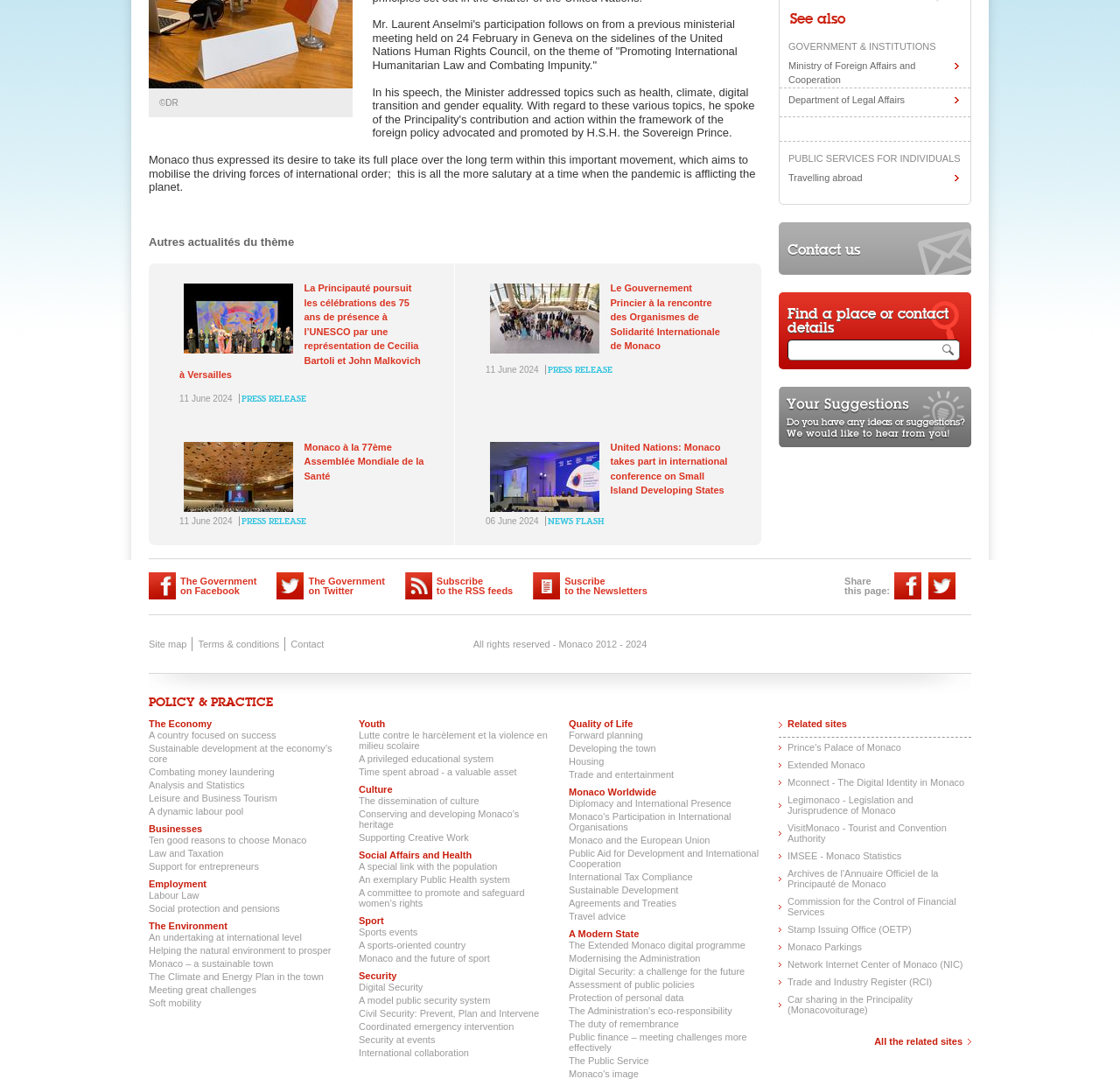Based on the element description The Extended Monaco digital programme, identify the bounding box of the UI element in the given webpage screenshot. The coordinates should be in the format (top-left x, top-left y, bottom-right x, bottom-right y) and must be between 0 and 1.

[0.508, 0.866, 0.68, 0.875]